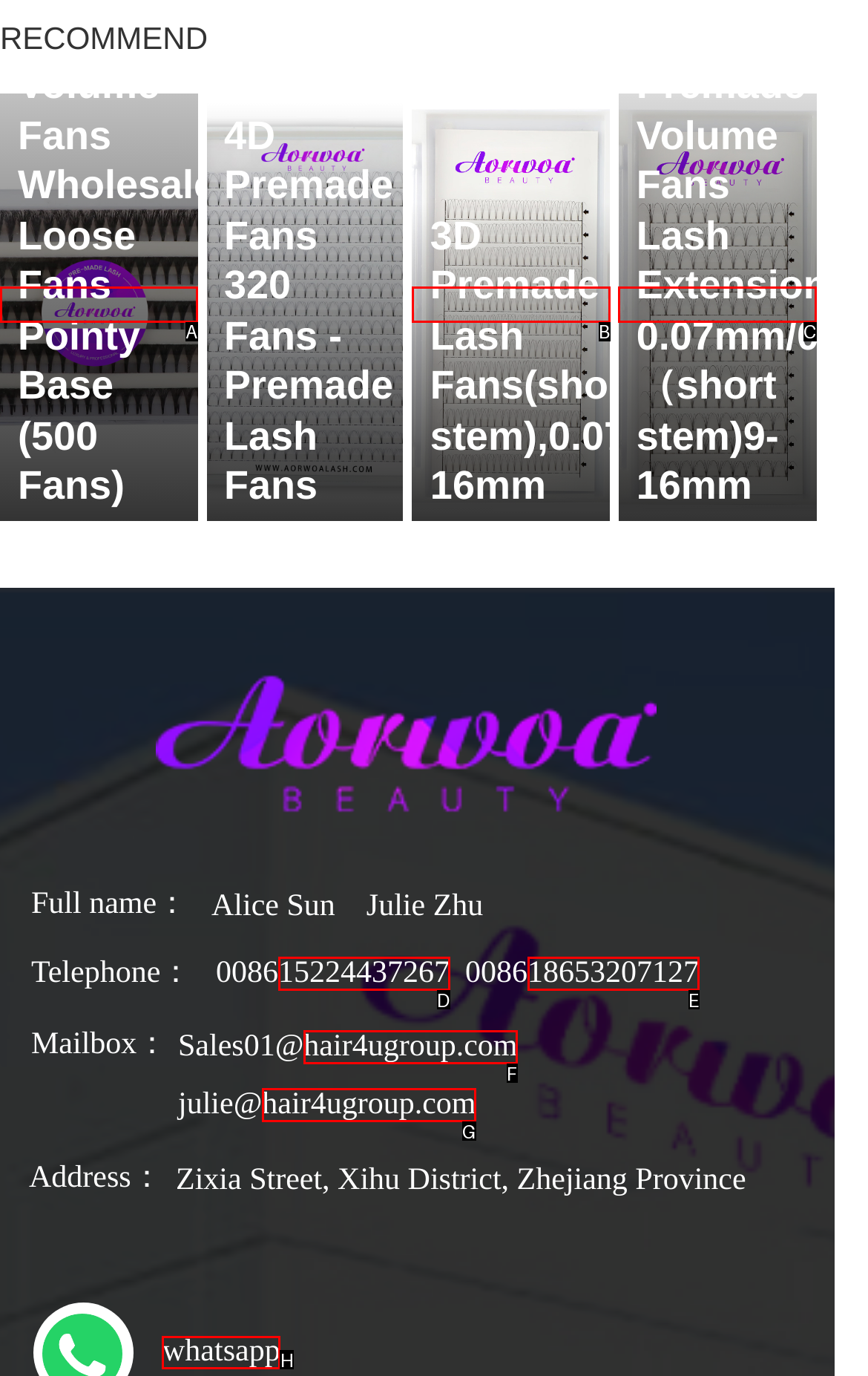Out of the given choices, which letter corresponds to the UI element required to Contact via whatsapp? Answer with the letter.

H